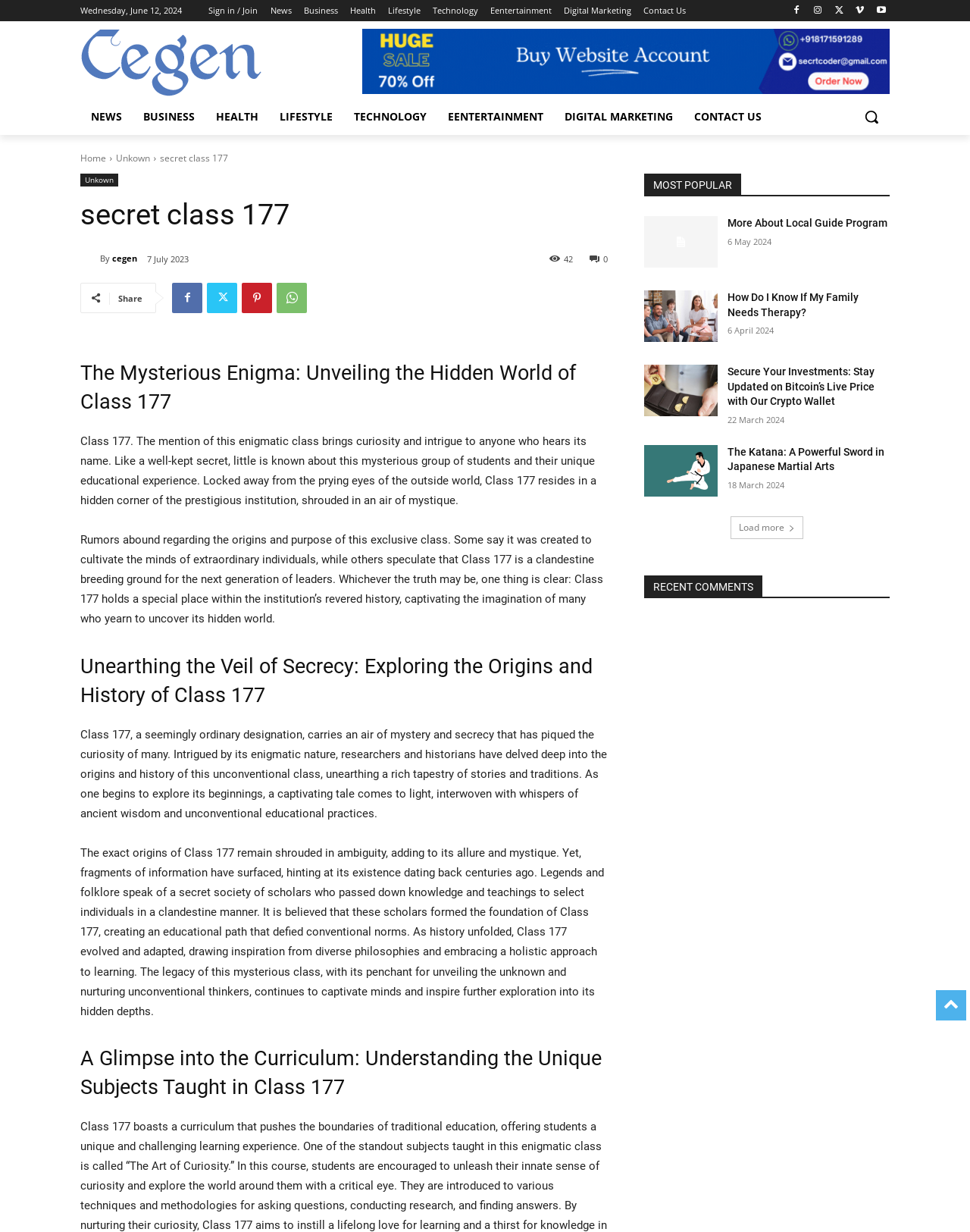Answer the question with a brief word or phrase:
What is the category of the article 'How Do I Know If My Family Needs Therapy?'?

MOST POPULAR